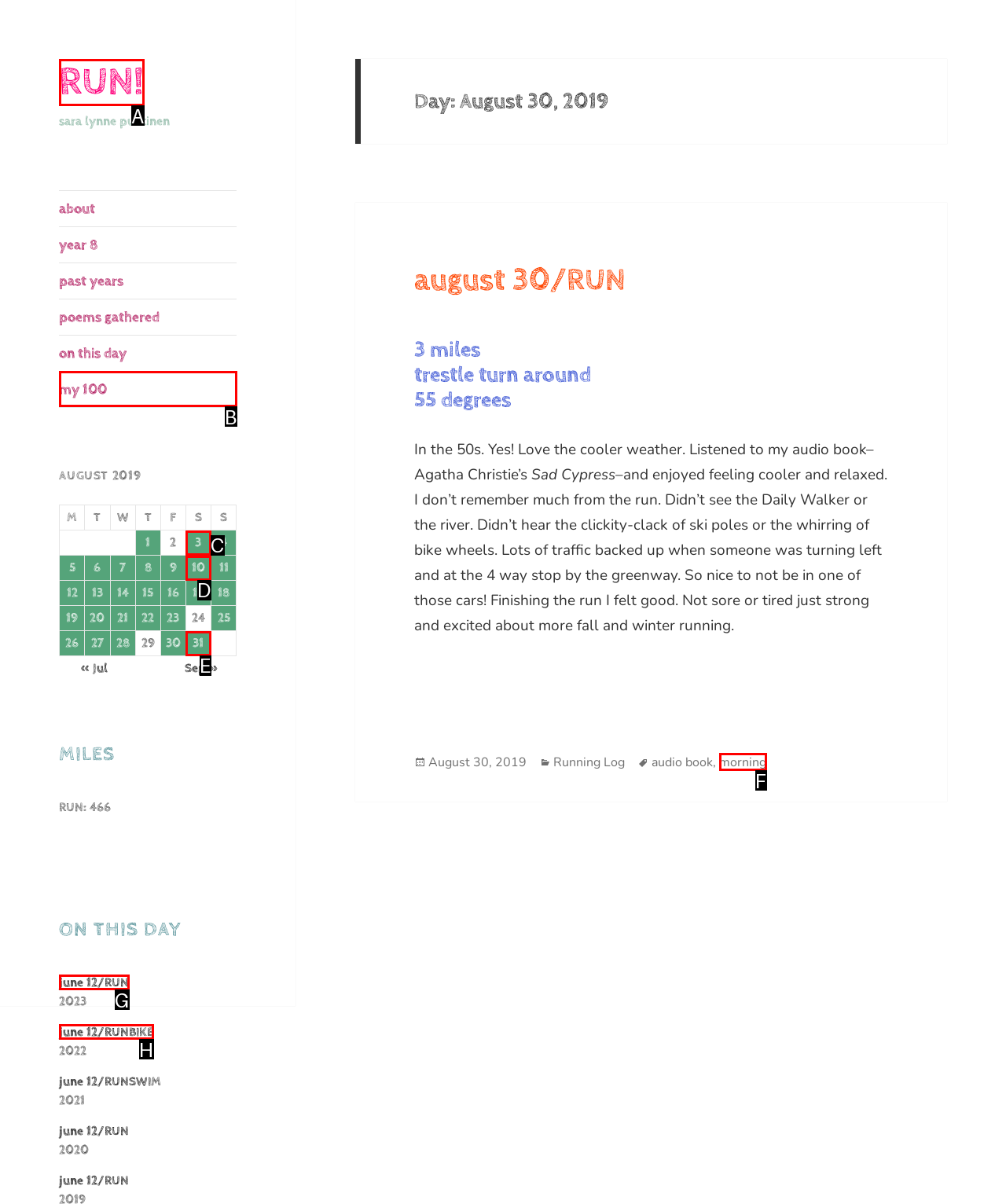Point out the specific HTML element to click to complete this task: click on RUN! Reply with the letter of the chosen option.

A